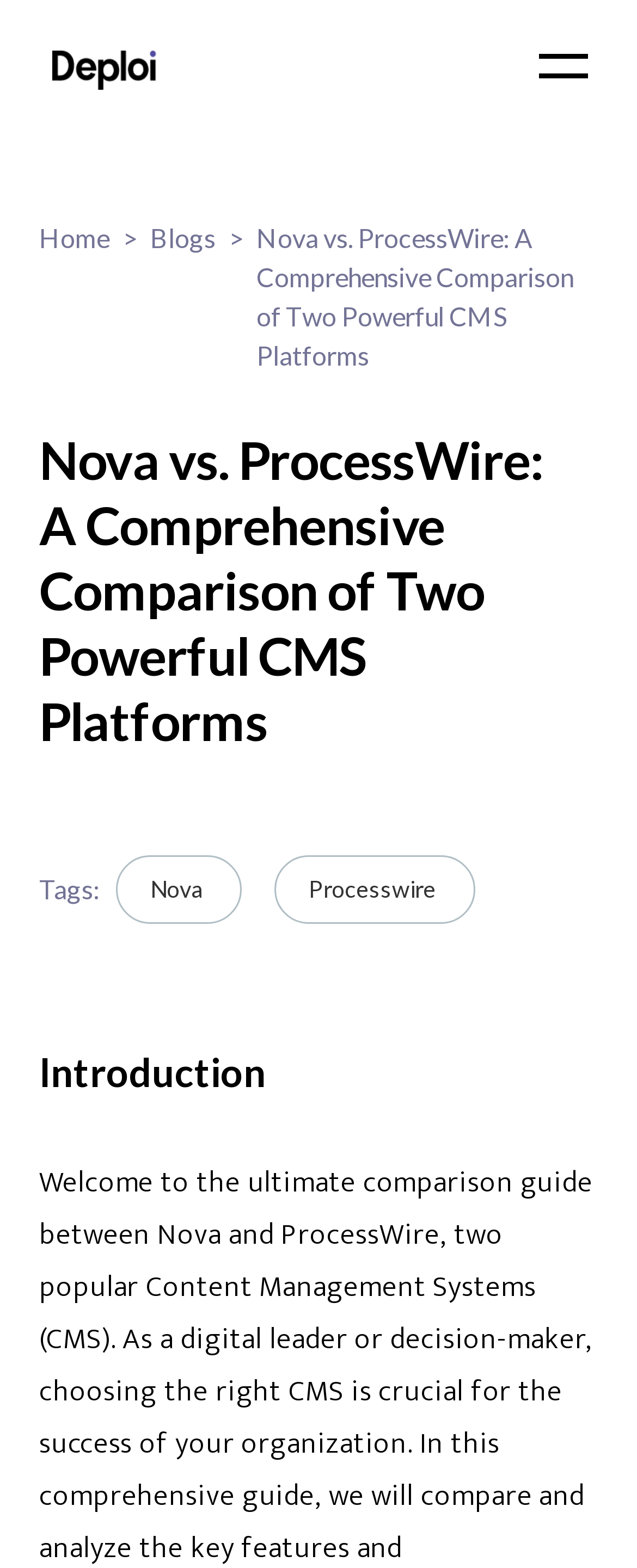Locate and provide the bounding box coordinates for the HTML element that matches this description: "Privacy Policy".

None